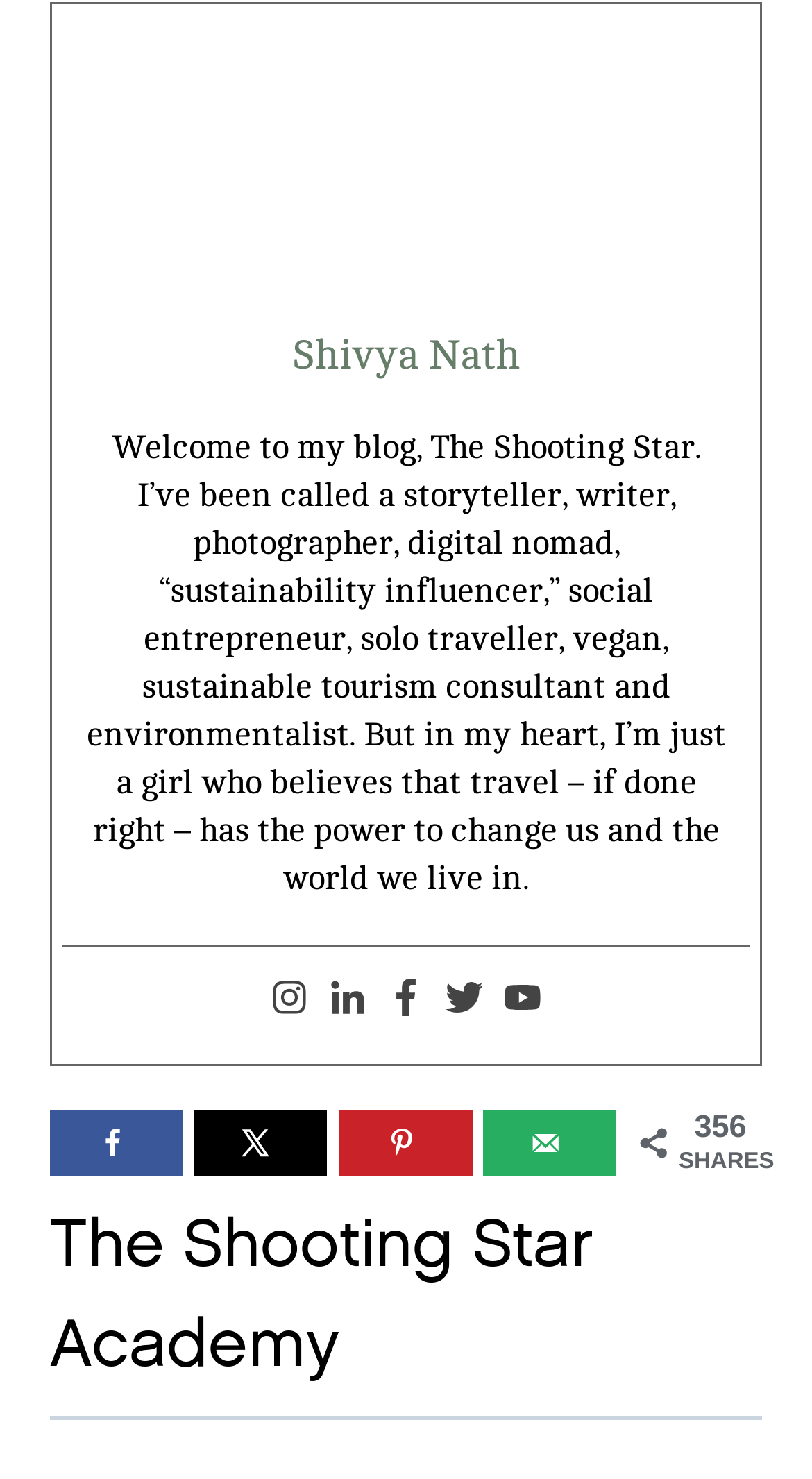Using the element description Shivya Nath, predict the bounding box coordinates for the UI element. Provide the coordinates in (top-left x, top-left y, bottom-right x, bottom-right y) format with values ranging from 0 to 1.

[0.359, 0.224, 0.641, 0.256]